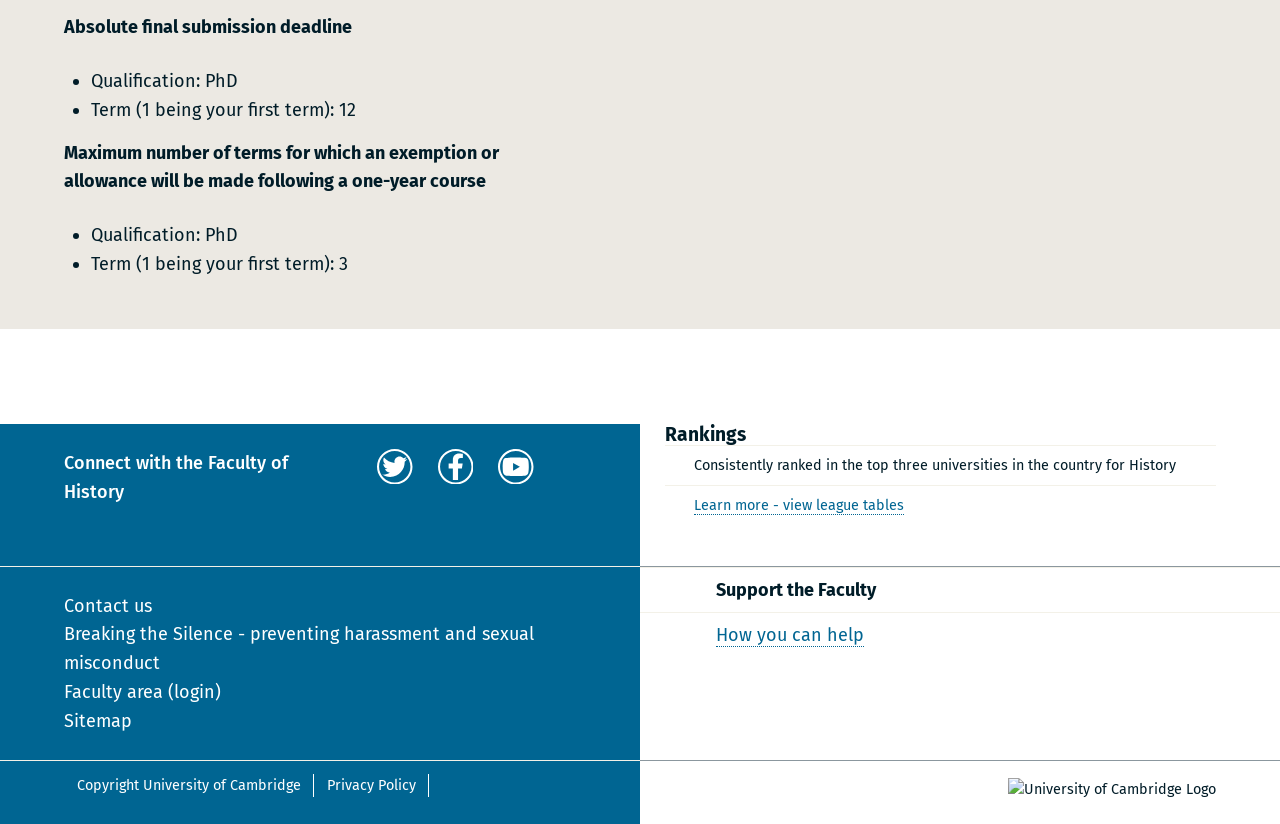What is the ranking of the university in the country for History?
Provide a one-word or short-phrase answer based on the image.

Top three